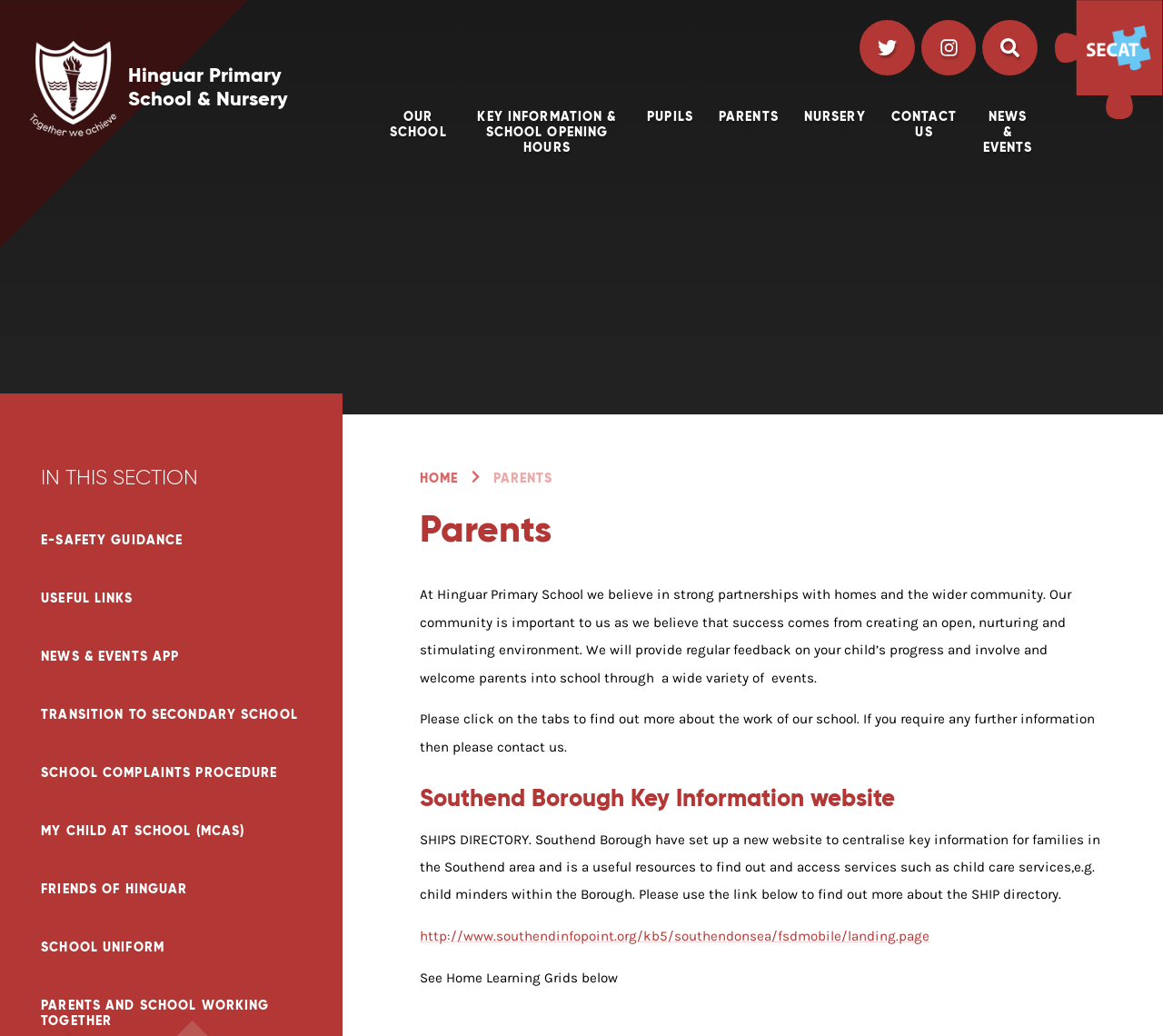What is the section 'IN THIS SECTION' about?
Using the image provided, answer with just one word or phrase.

It lists links to various pages